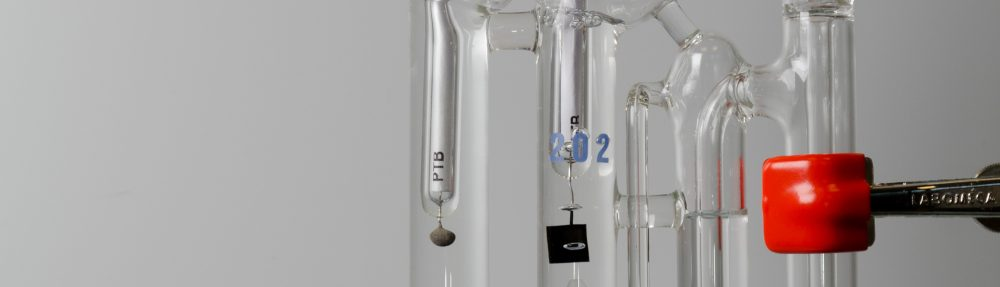What is the purpose of the glass apparatus?
Provide a one-word or short-phrase answer based on the image.

Chemical analysis and experimentation